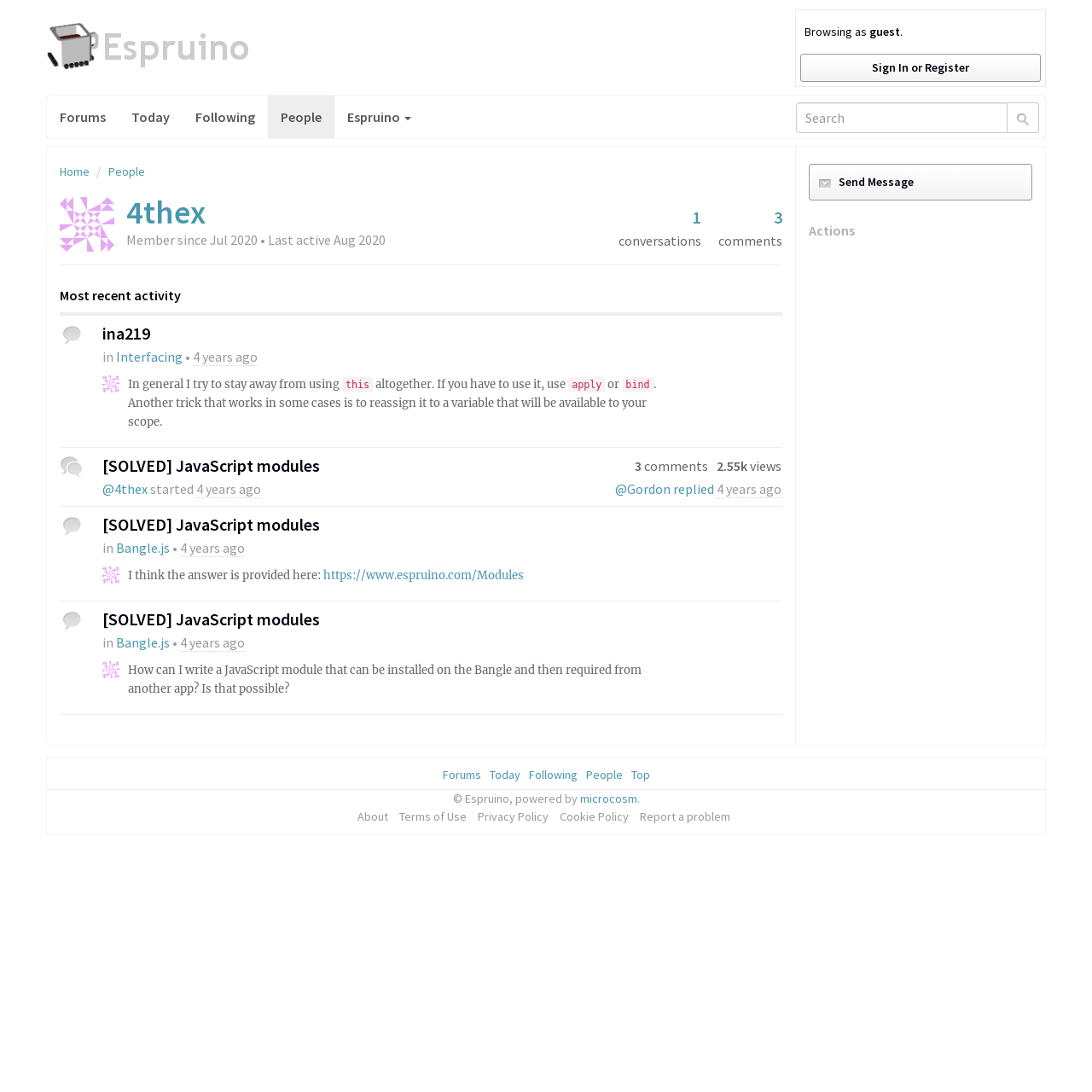How many years of experience does the user have in teaching mathematics?
Using the visual information, reply with a single word or short phrase.

30